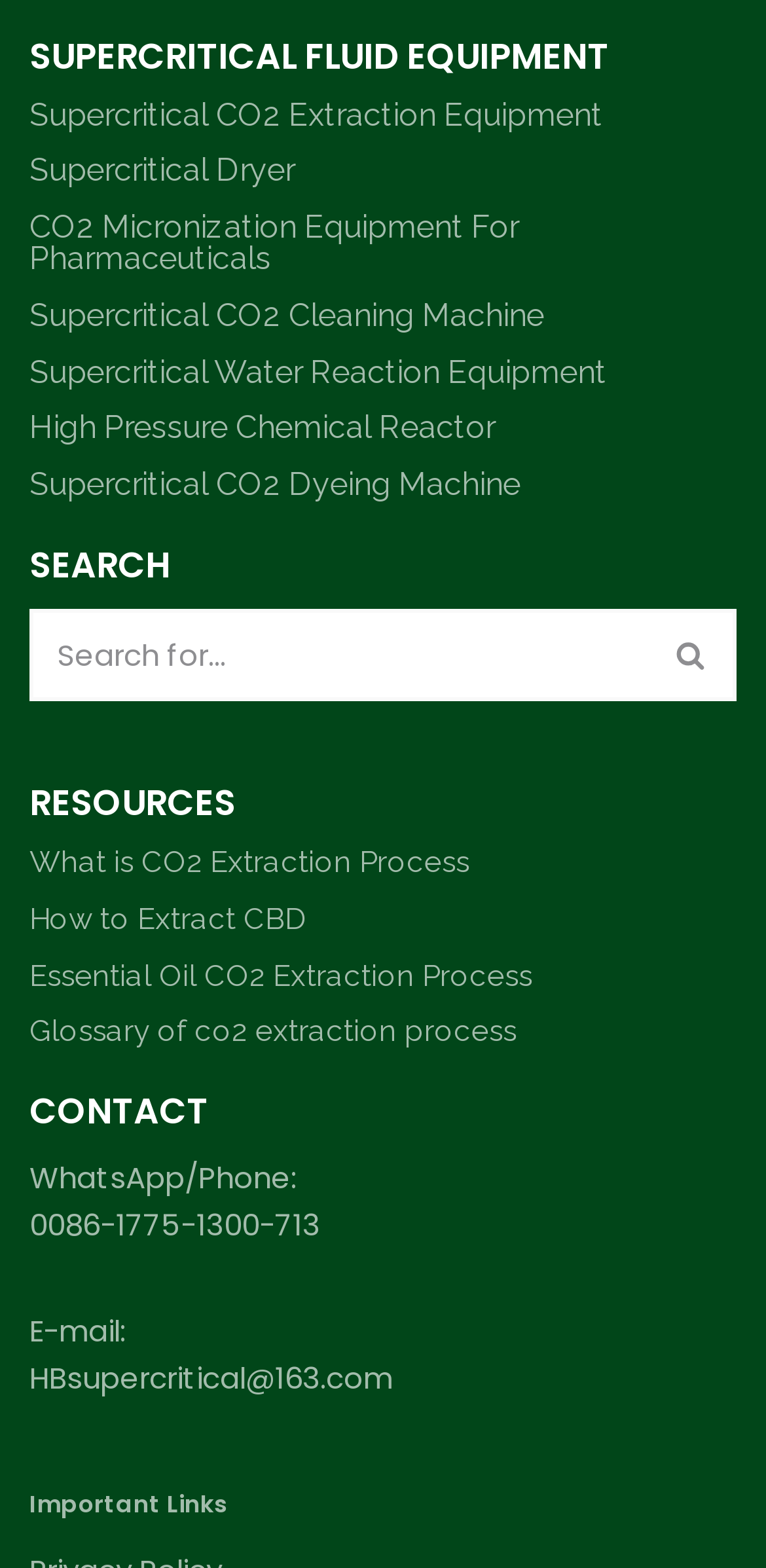Using floating point numbers between 0 and 1, provide the bounding box coordinates in the format (top-left x, top-left y, bottom-right x, bottom-right y). Locate the UI element described here: Supercritical Dryer

[0.038, 0.097, 0.385, 0.121]